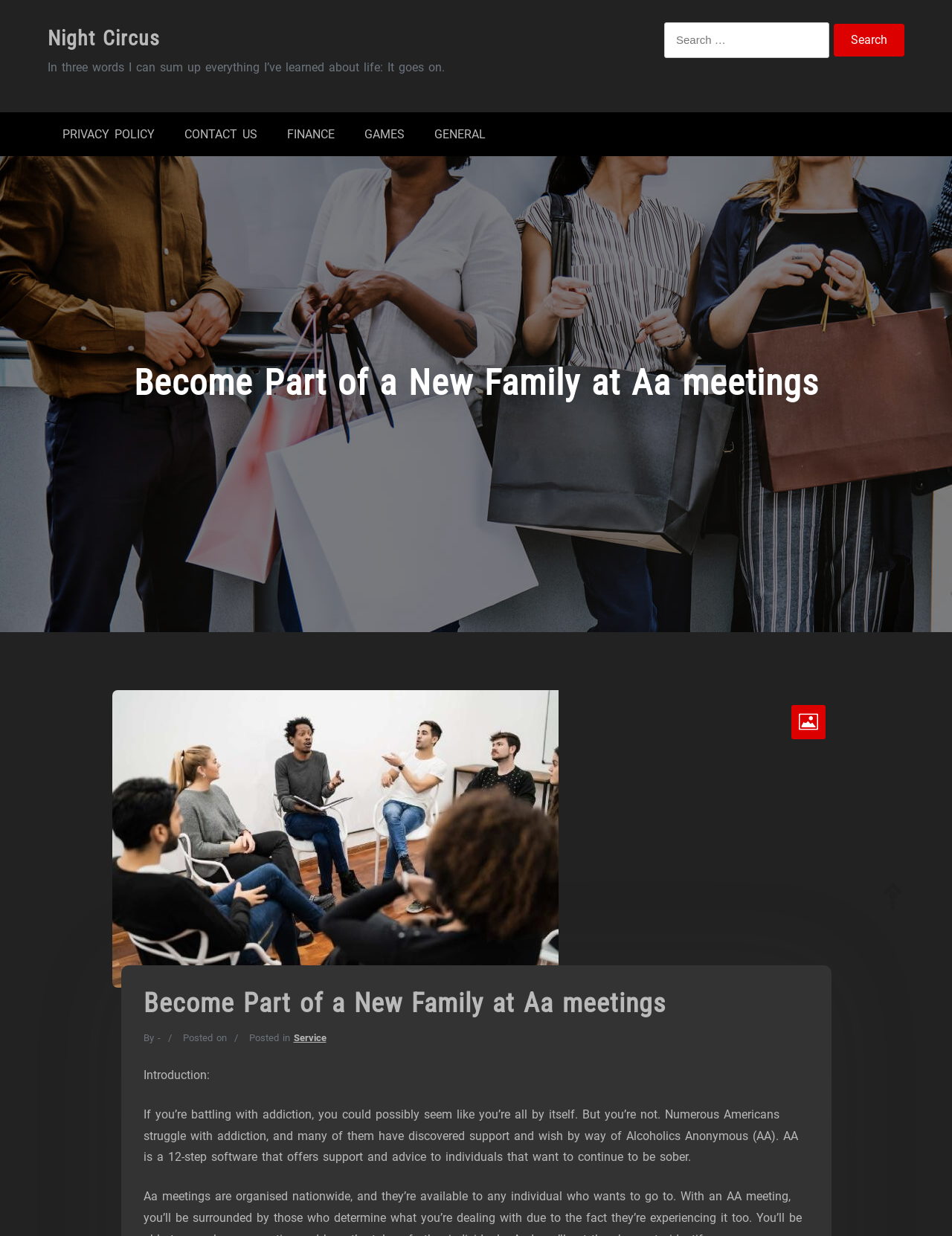Using the information in the image, could you please answer the following question in detail:
What is the purpose of AA?

This can be inferred from the static text element 'If you’re battling with addiction, you could possibly seem like you’re all by itself. But you’re not. Numerous Americans struggle with addiction, and many of them have discovered support and wish by way of Alcoholics Anonymous (AA). AA is a 12-step software that offers support and advice to individuals that want to continue to be sober.' which is a child element of the heading 'Become Part of a New Family at Aa meetings'.